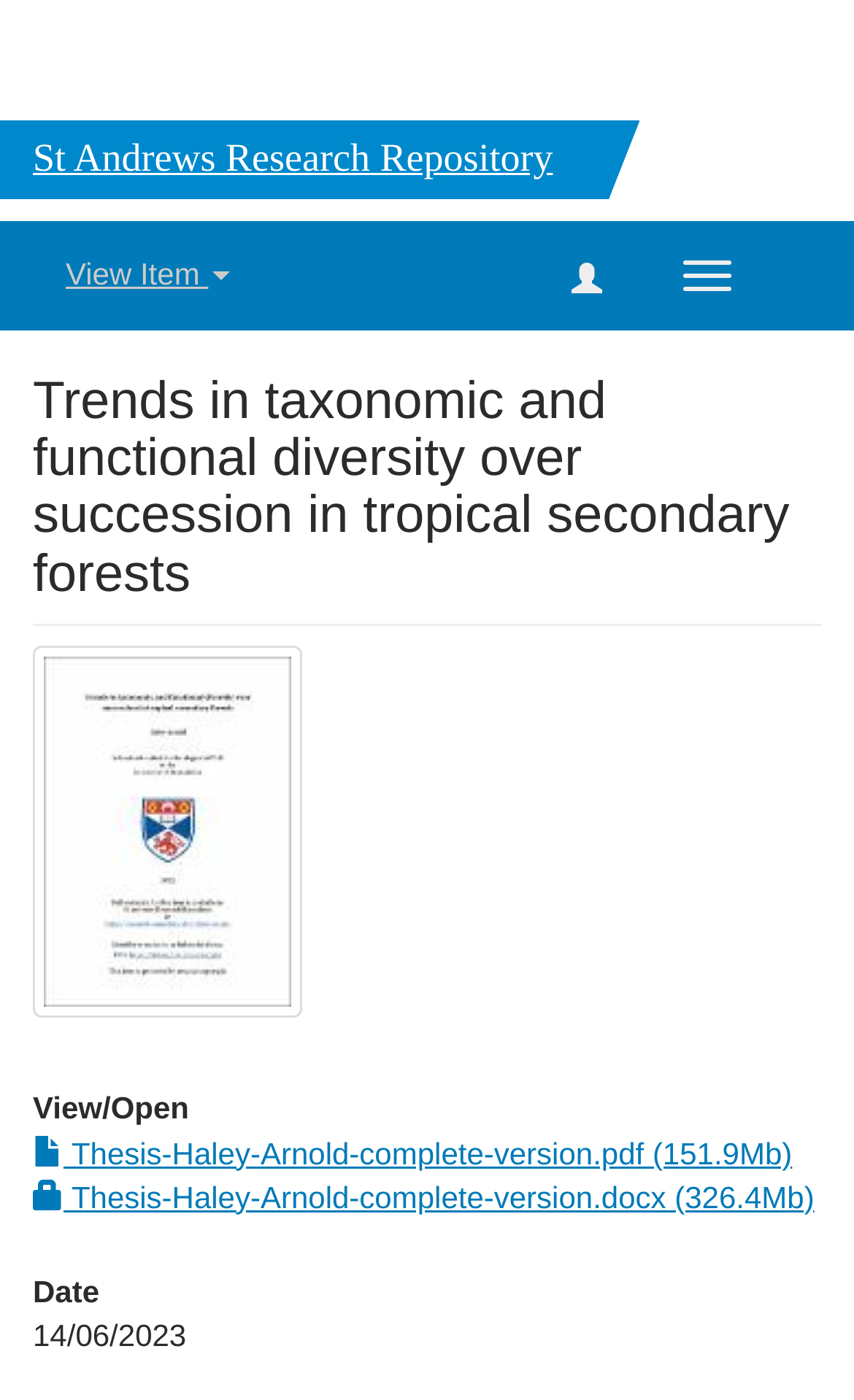Calculate the bounding box coordinates for the UI element based on the following description: "Thesis-Haley-Arnold-complete-version.pdf (151.9Mb)". Ensure the coordinates are four float numbers between 0 and 1, i.e., [left, top, right, bottom].

[0.038, 0.811, 0.928, 0.836]